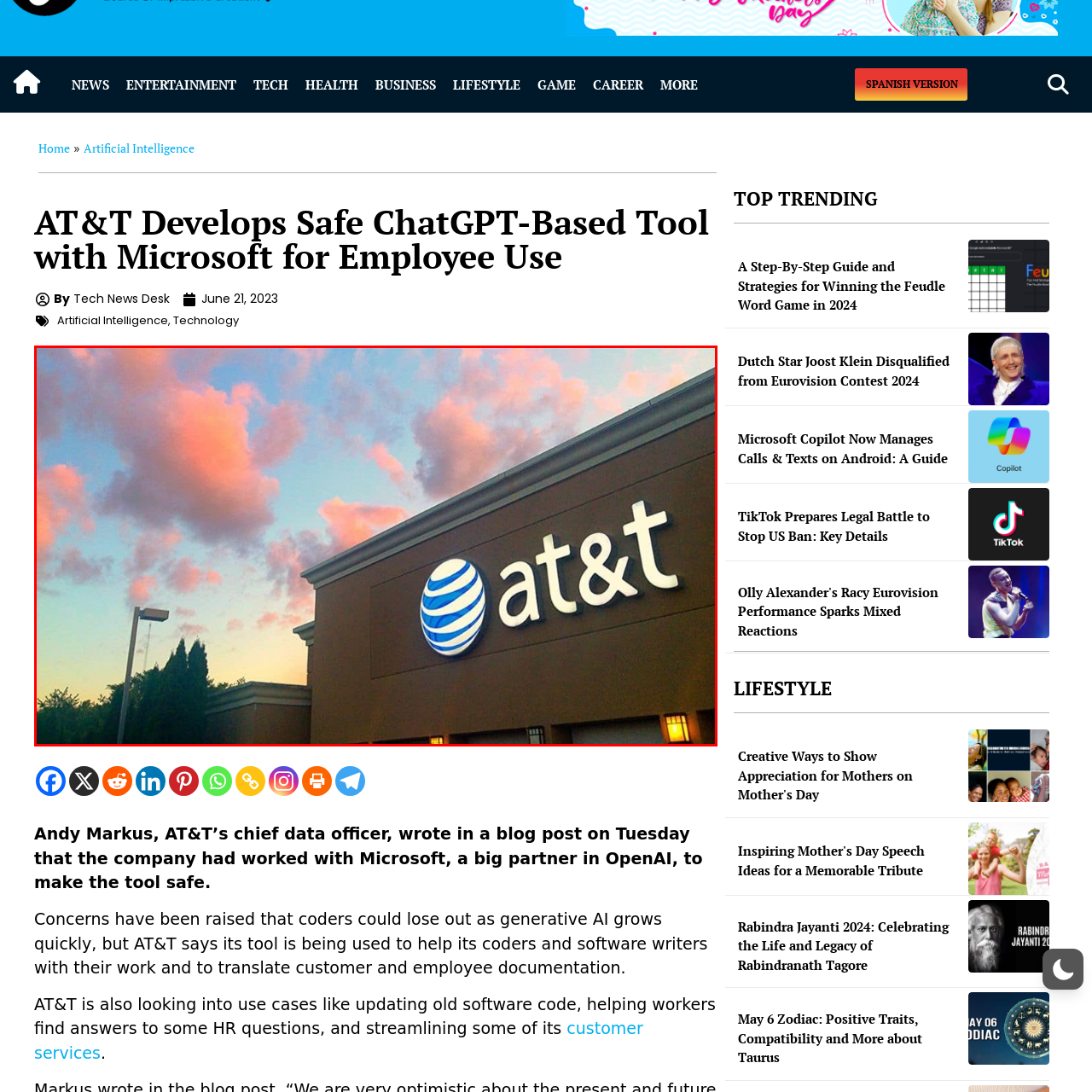Provide an extensive and detailed caption for the image section enclosed by the red boundary.

The image showcases the iconic AT&T storefront, prominently featuring the company's logo against a backdrop of a picturesque sky adorned with soft pink and blue clouds. The well-lit AT&T sign is clearly visible, symbolizing the company's commitment to connectivity and innovation. This scene captures a serene moment at dusk, highlighting the brand's presence in the telecommunications landscape. The juxtaposition of the modern storefront and the natural beauty of the sky creates a visually appealing and welcoming atmosphere, reflecting AT&T's role in integrating technology into everyday life.